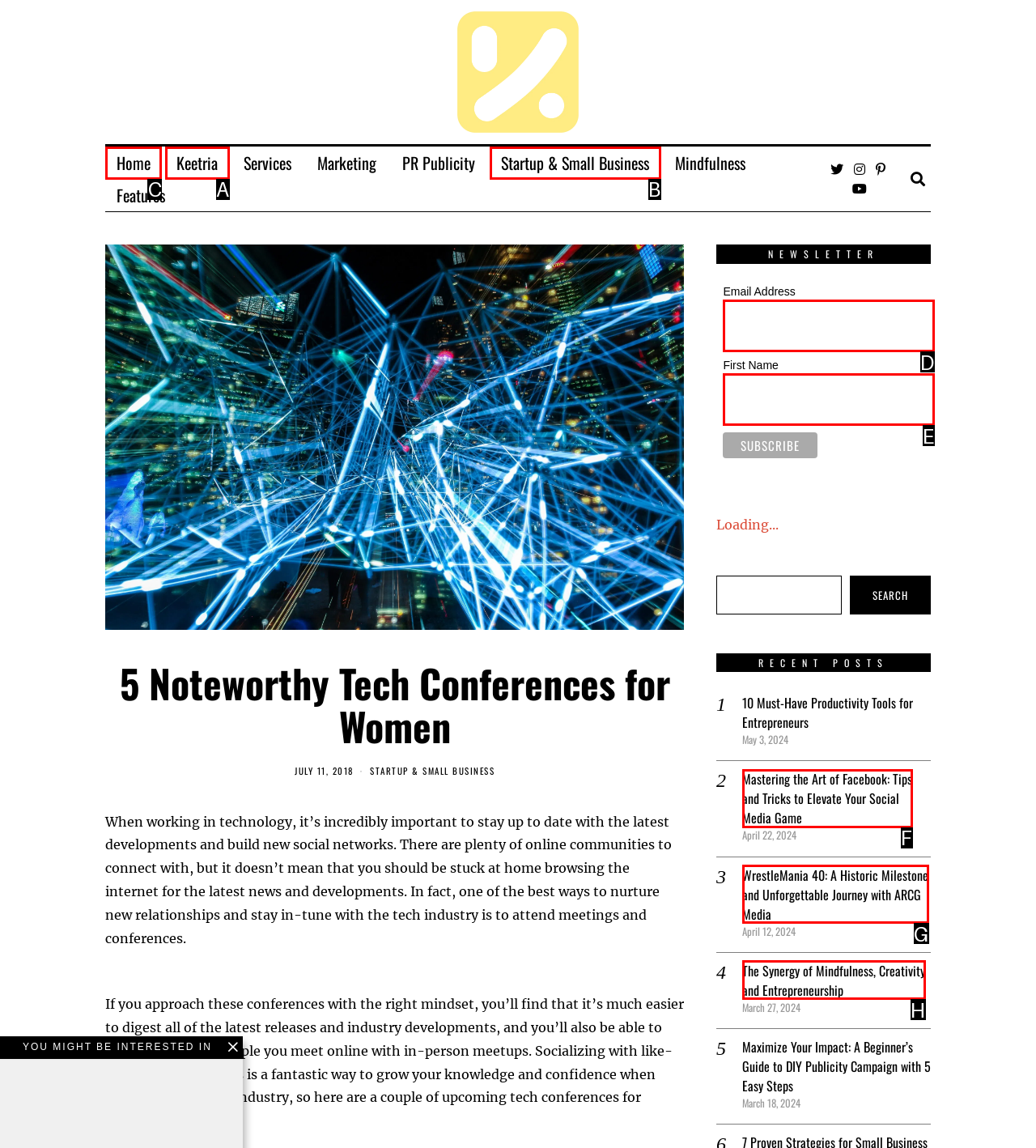Which UI element should be clicked to perform the following task: Click the 'Home' link? Answer with the corresponding letter from the choices.

C